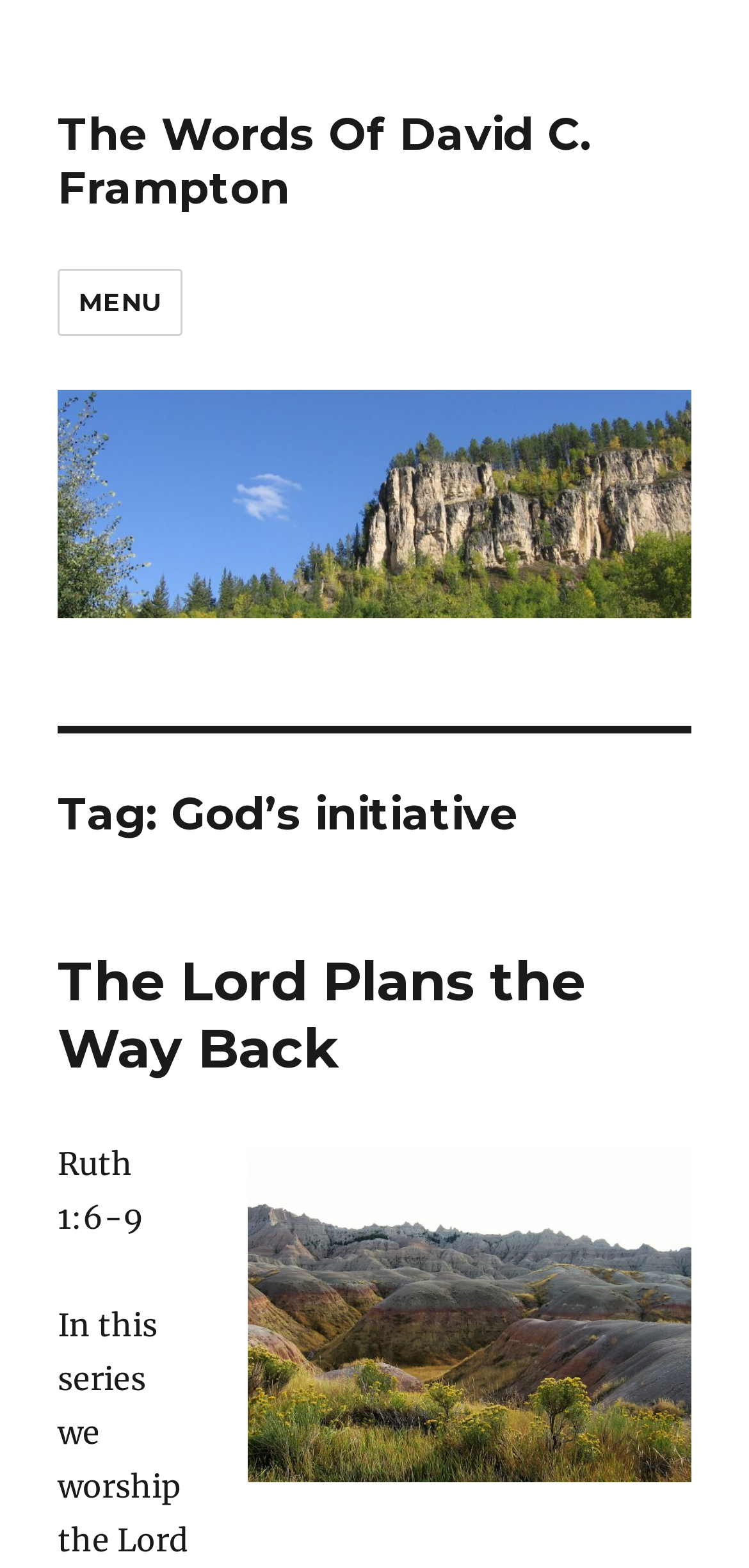What is the text above the image?
Answer briefly with a single word or phrase based on the image.

Ruth 1:6-9